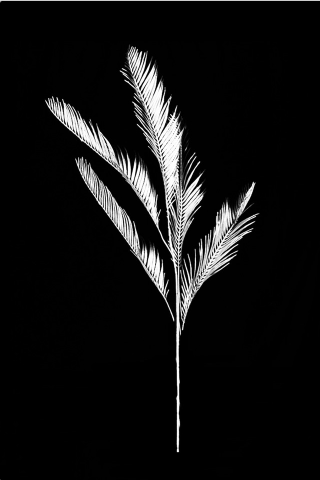What is the purpose of the Cycad Leaf Spray? Using the information from the screenshot, answer with a single word or phrase.

floral arrangements or decorative purposes